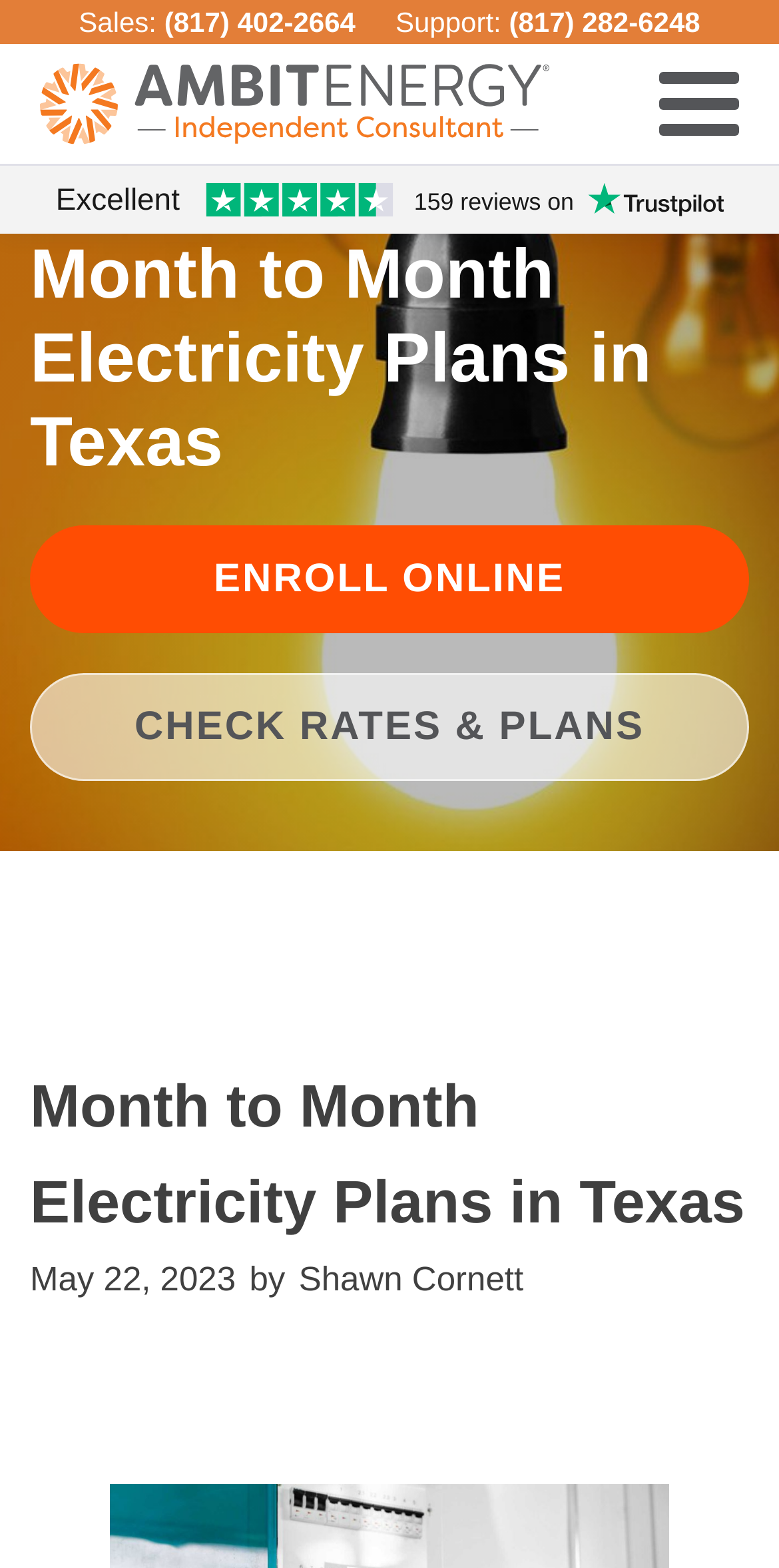Using the element description: "CHECK RATES & PLANS", determine the bounding box coordinates. The coordinates should be in the format [left, top, right, bottom], with values between 0 and 1.

[0.038, 0.429, 0.962, 0.498]